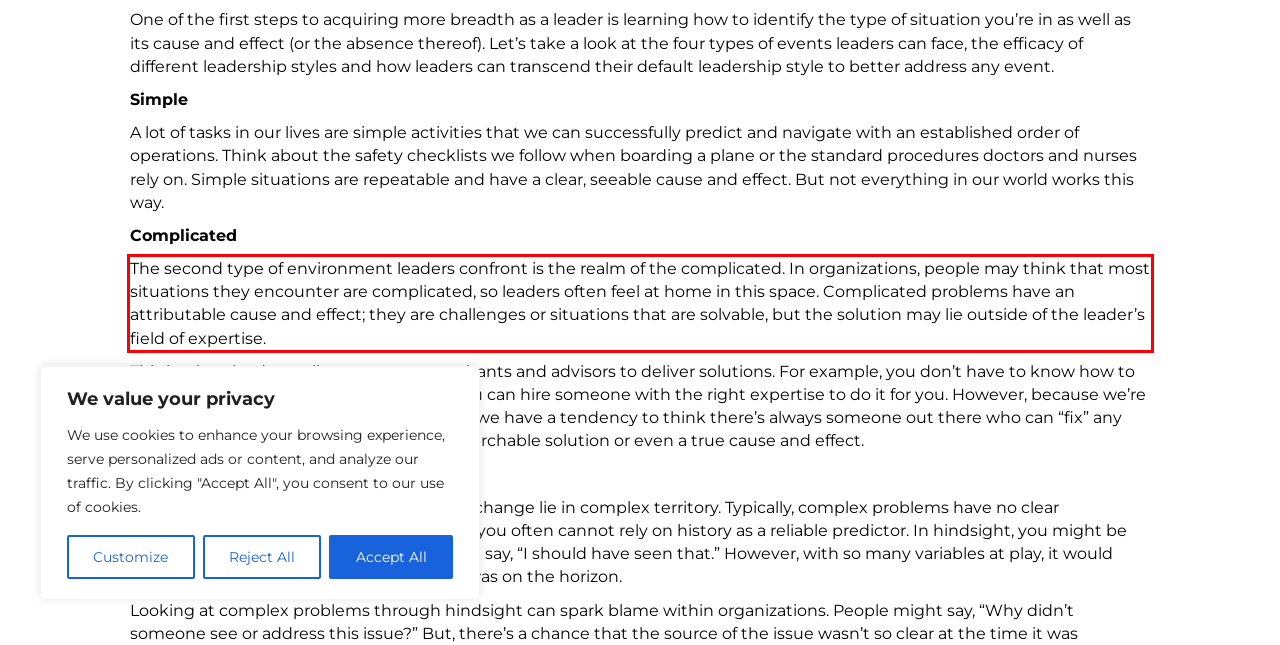Identify the text within the red bounding box on the webpage screenshot and generate the extracted text content.

The second type of environment leaders confront is the realm of the complicated. In organizations, people may think that most situations they encounter are complicated, so leaders often feel at home in this space. Complicated problems have an attributable cause and effect; they are challenges or situations that are solvable, but the solution may lie outside of the leader’s field of expertise.